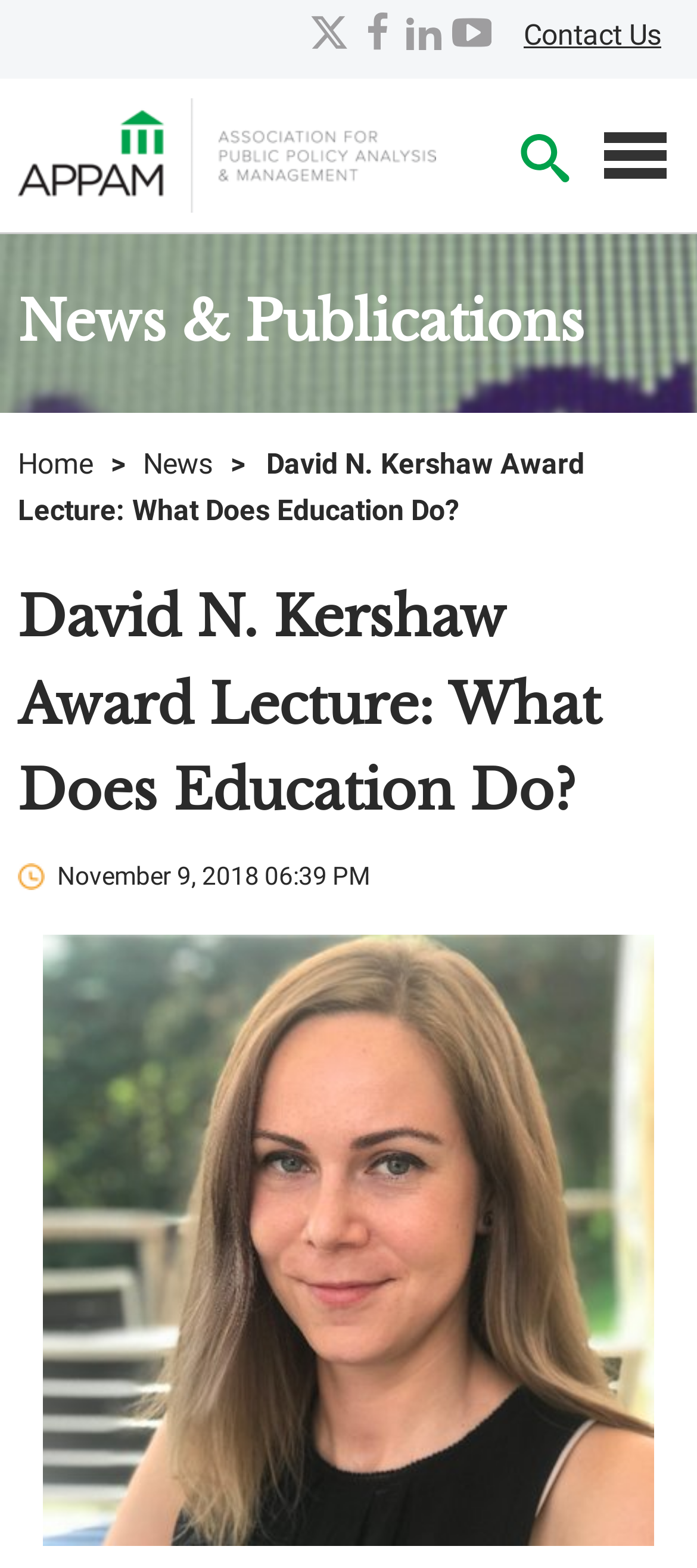Extract the heading text from the webpage.

David N. Kershaw Award Lecture: What Does Education Do?